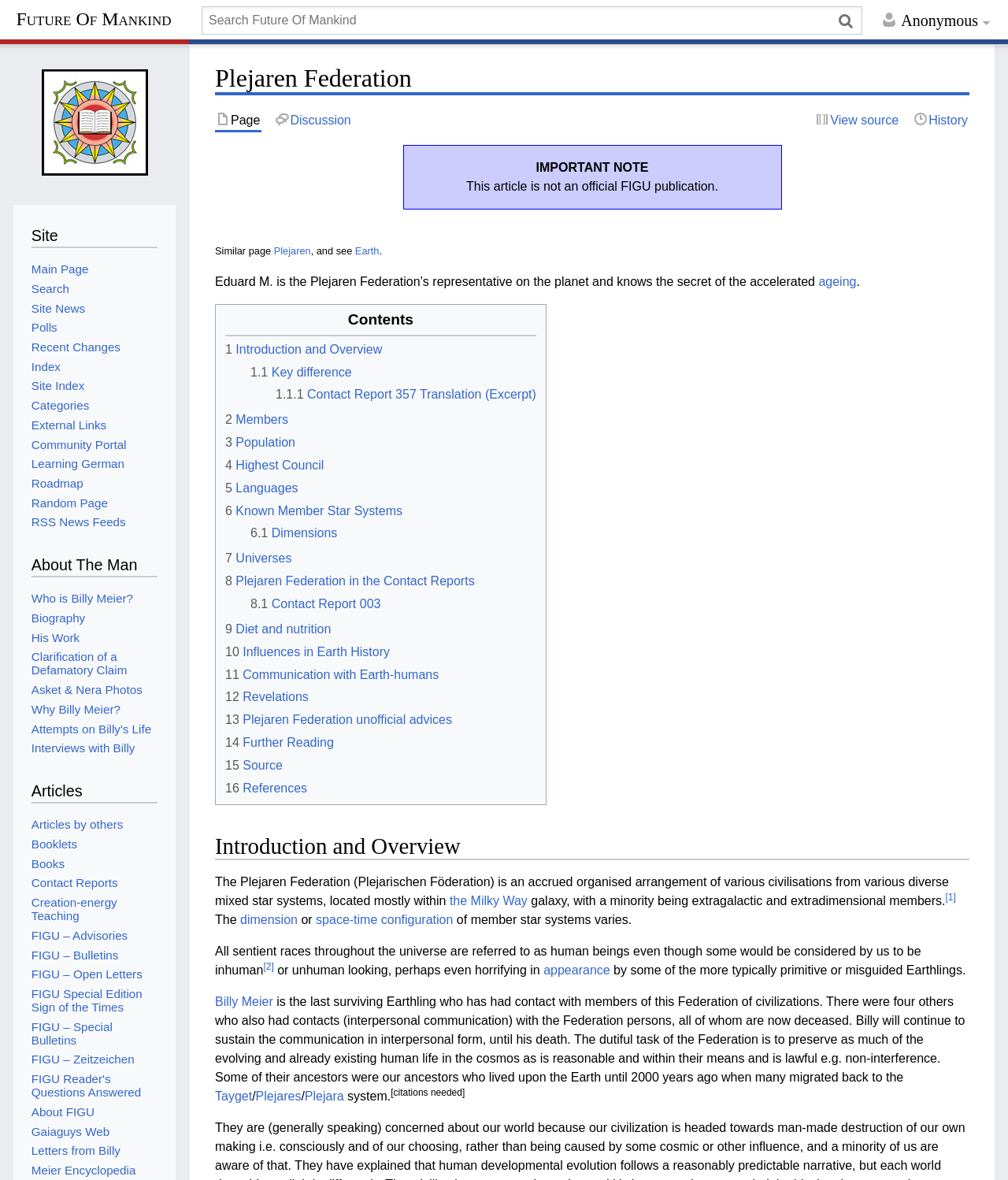How many other Earthlings had contact with the Plejaren Federation besides Billy Meier?
Using the visual information, reply with a single word or short phrase.

Four